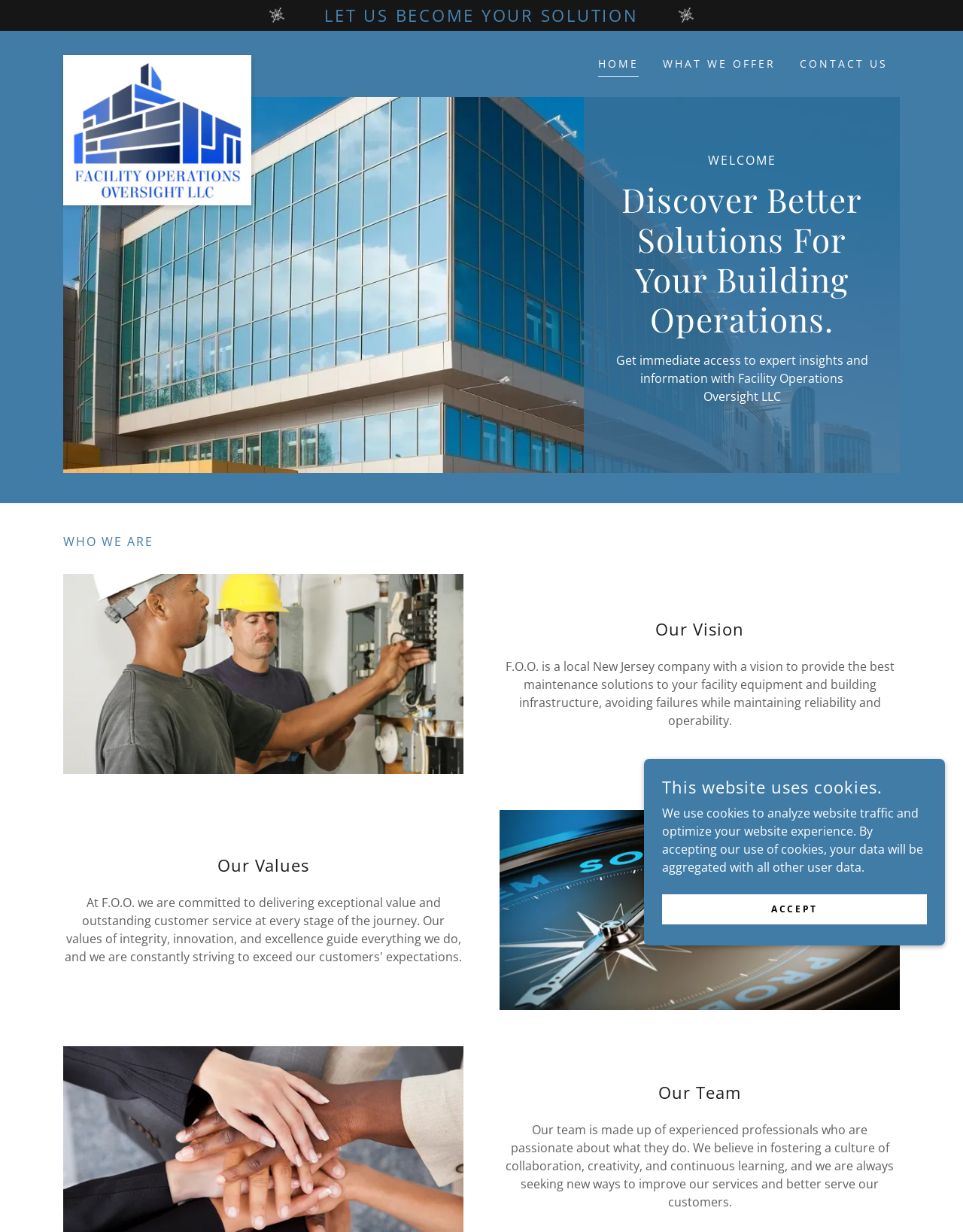Identify and generate the primary title of the webpage.

Discover Better Solutions For Your Building Operations.